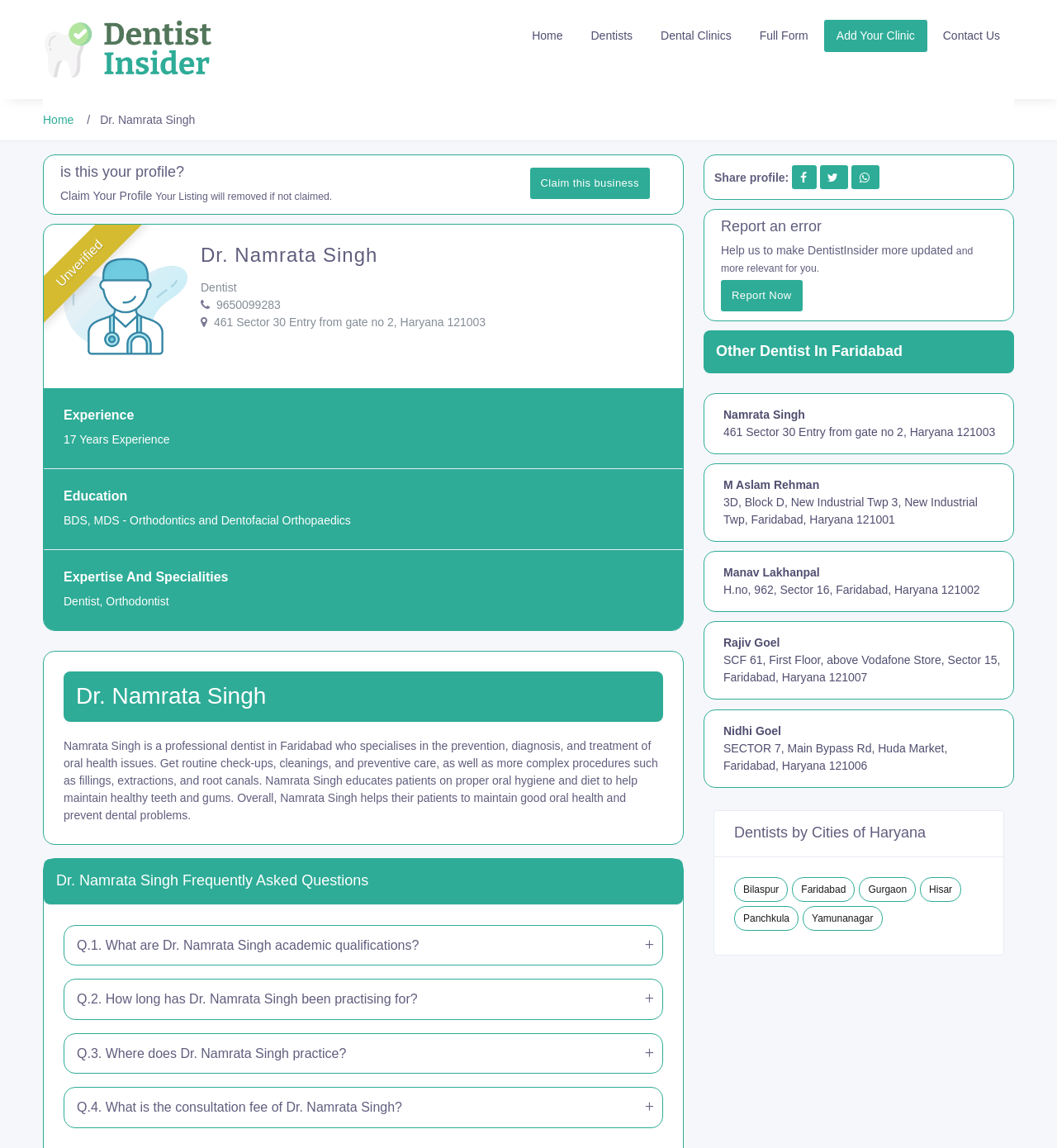What is the contact number of Dr. Namrata Singh?
Please provide a comprehensive answer based on the contents of the image.

The contact number of Dr. Namrata Singh can be found in the StaticText '9650099283' which is located below the heading 'Dr. Namrata Singh'.